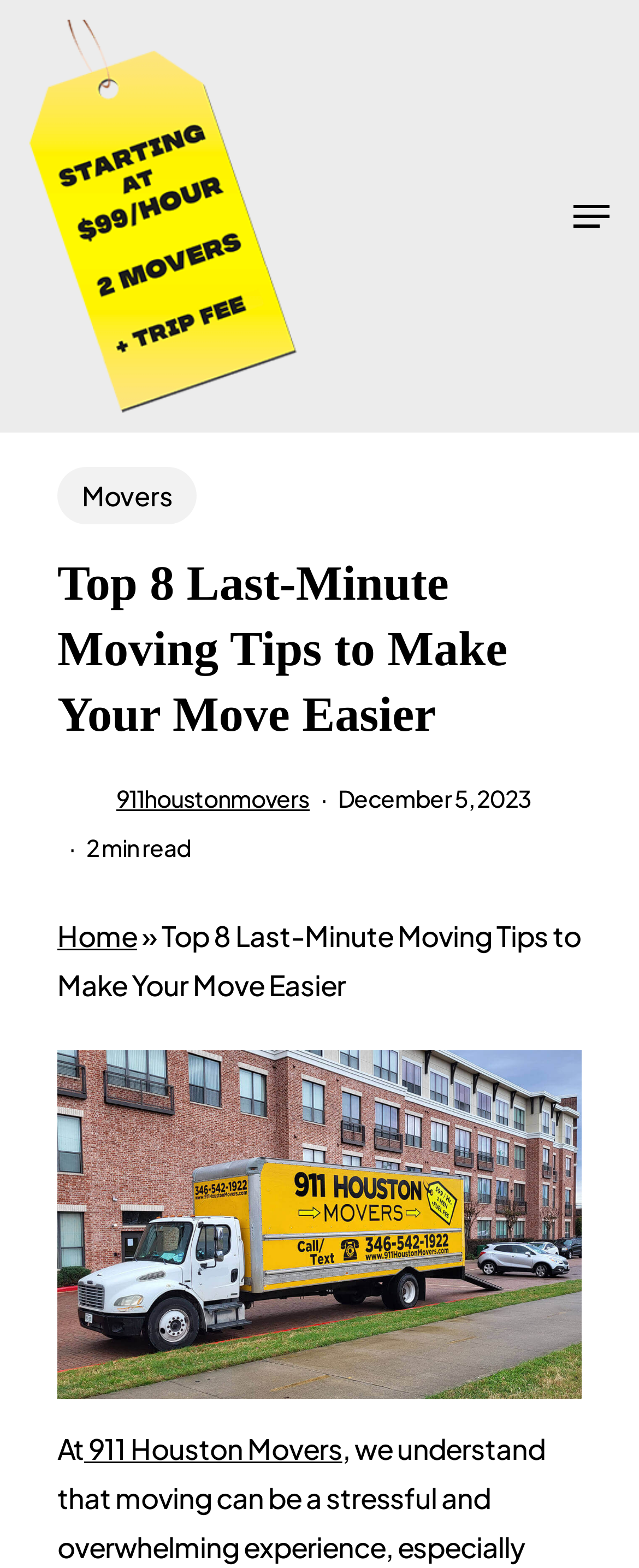How many minutes does it take to read the article?
Please answer the question with as much detail as possible using the screenshot.

The time it takes to read the article can be found below the title of the article, where it is written as '2 min read'.